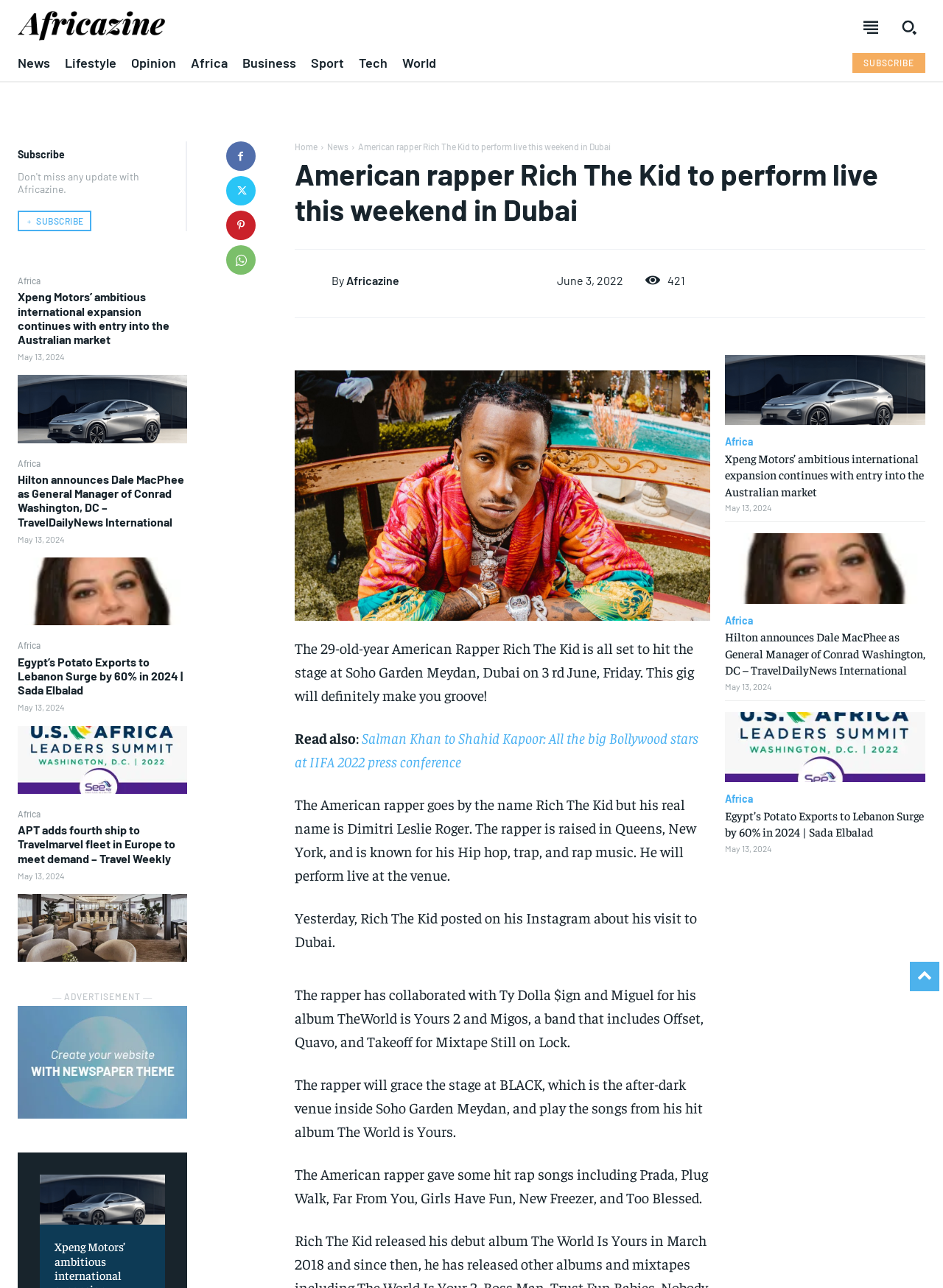Pinpoint the bounding box coordinates of the element to be clicked to execute the instruction: "Subscribe to Africazine newsletter".

[0.713, 0.035, 0.776, 0.05]